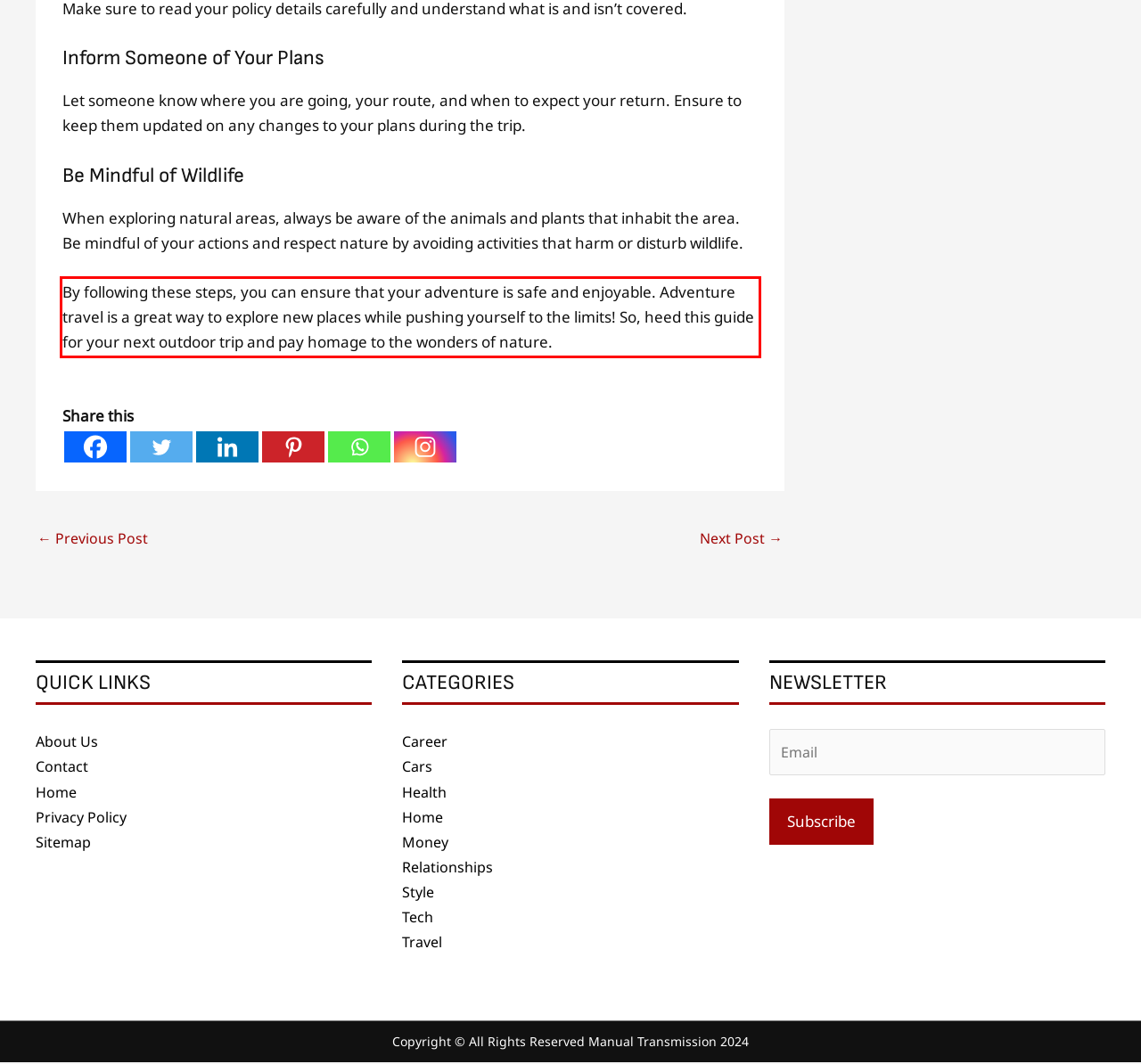Within the provided webpage screenshot, find the red rectangle bounding box and perform OCR to obtain the text content.

By following these steps, you can ensure that your adventure is safe and enjoyable. Adventure travel is a great way to explore new places while pushing yourself to the limits! So, heed this guide for your next outdoor trip and pay homage to the wonders of nature.